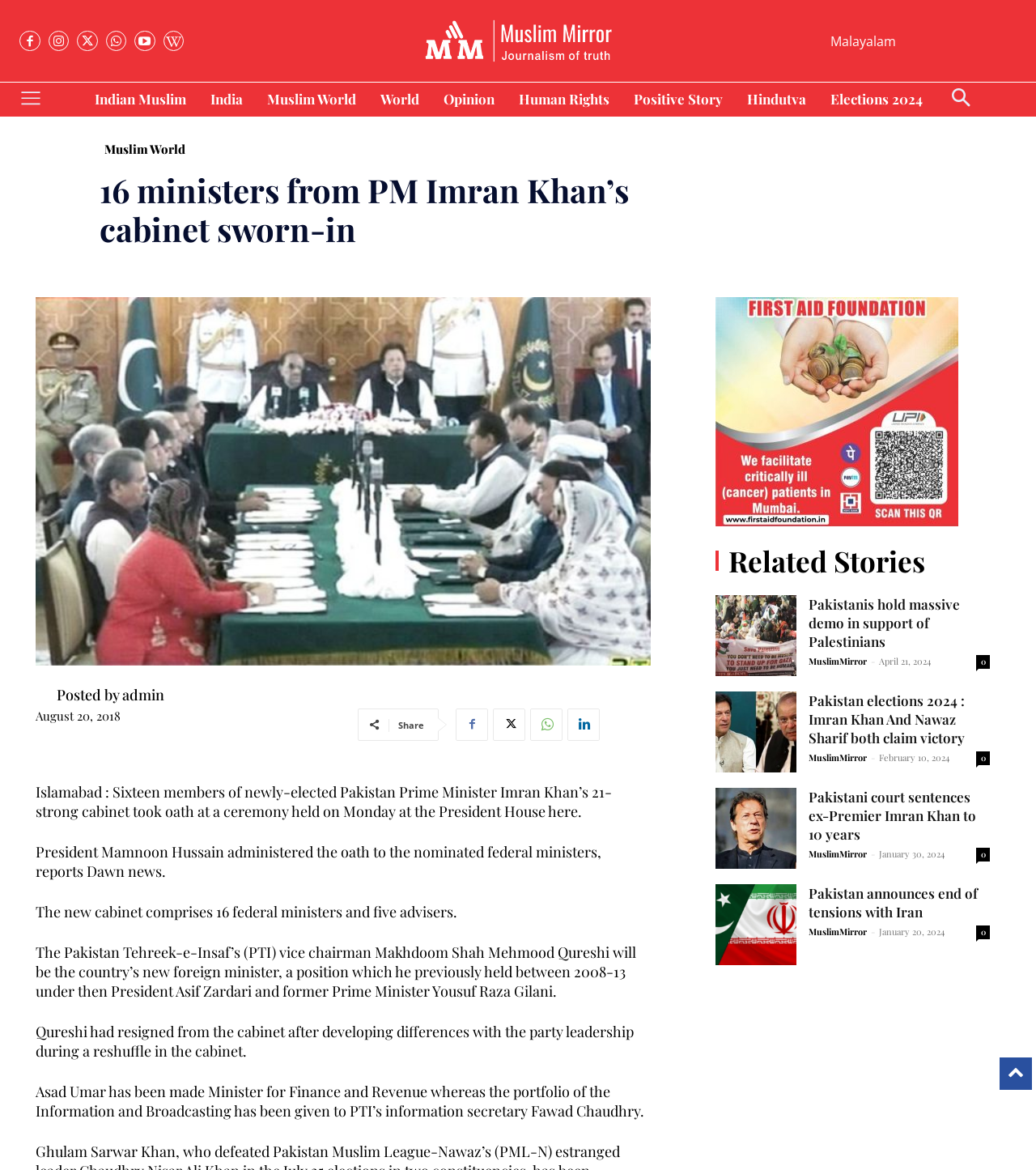Could you indicate the bounding box coordinates of the region to click in order to complete this instruction: "Click on the 'Big Story' link".

[0.042, 0.075, 0.348, 0.092]